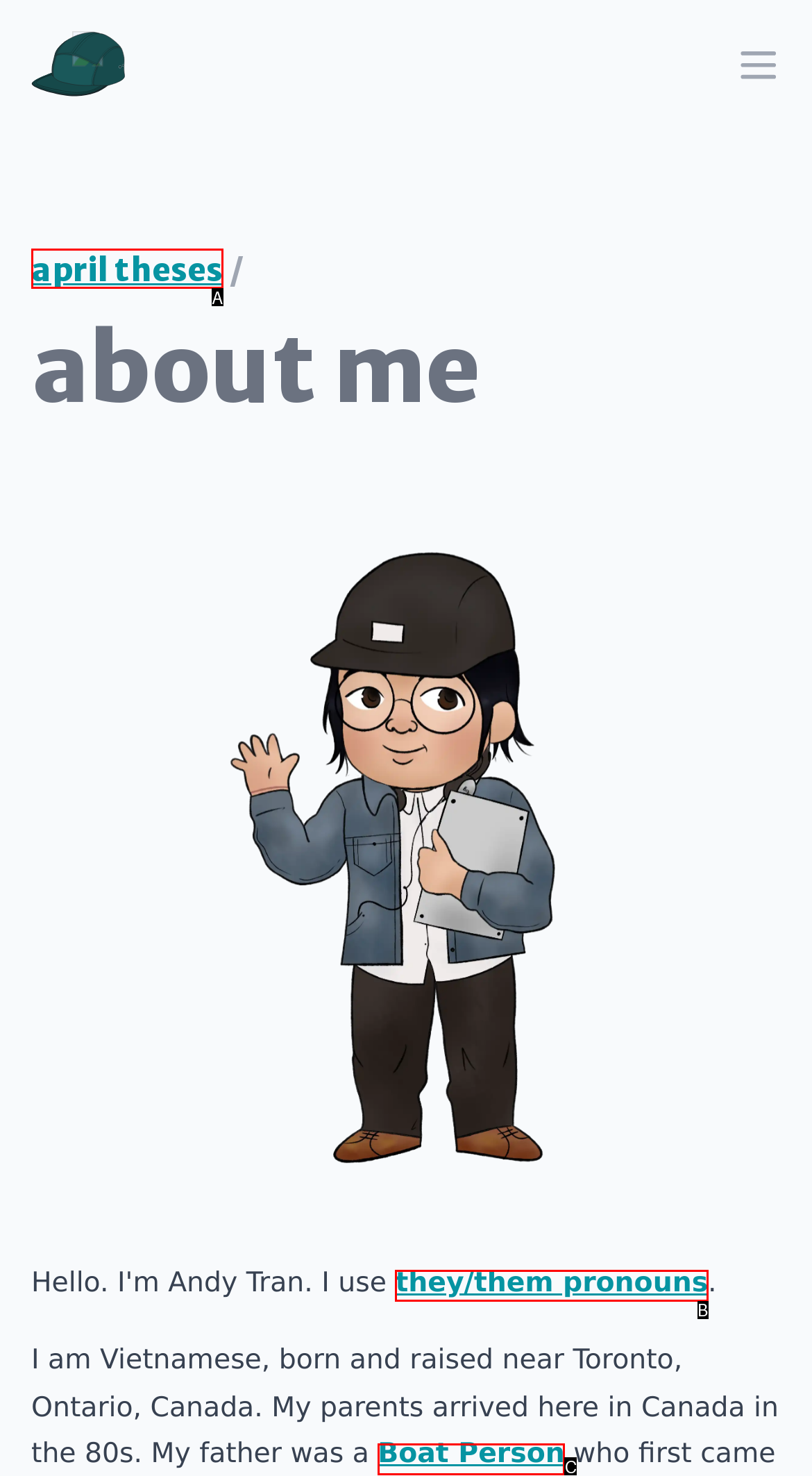Select the HTML element that corresponds to the description: 888. Reply with the letter of the correct option.

None